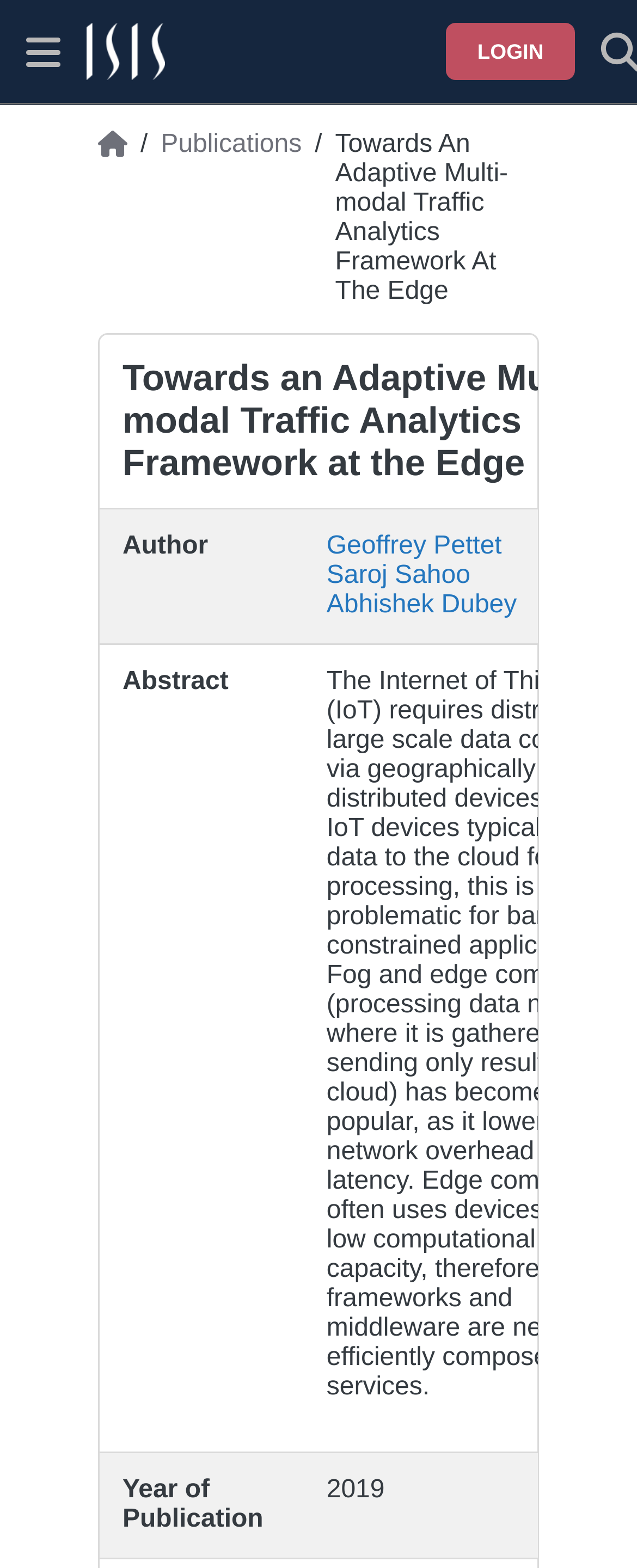Identify the bounding box coordinates of the clickable region necessary to fulfill the following instruction: "View the publication details". The bounding box coordinates should be four float numbers between 0 and 1, i.e., [left, top, right, bottom].

[0.252, 0.083, 0.474, 0.196]